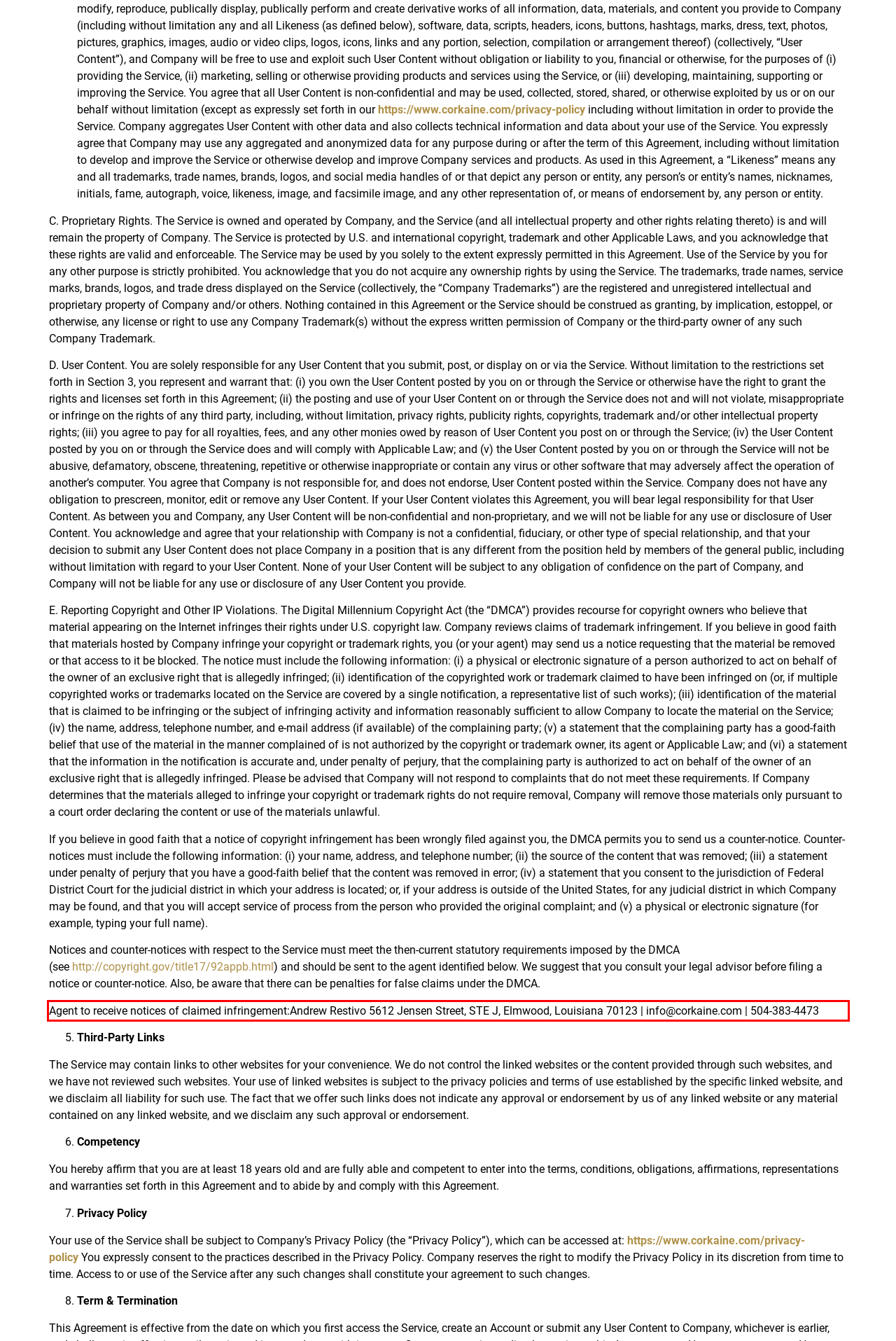In the given screenshot, locate the red bounding box and extract the text content from within it.

Agent to receive notices of claimed infringement:Andrew Restivo 5612 Jensen Street, STE J, Elmwood, Louisiana 70123 | info@corkaine.com | 504-383-4473